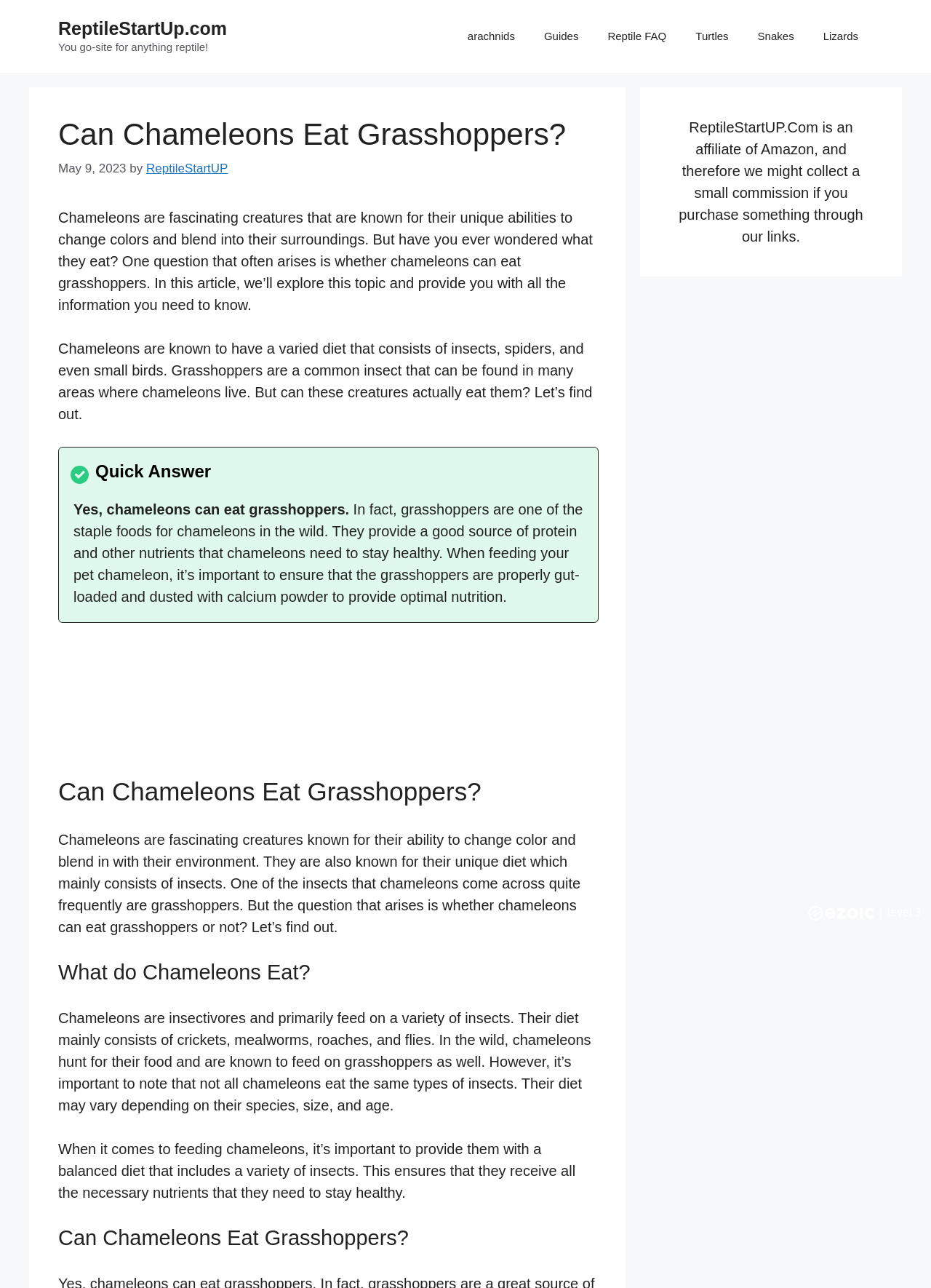Can you find and generate the webpage's heading?

Can Chameleons Eat Grasshoppers?